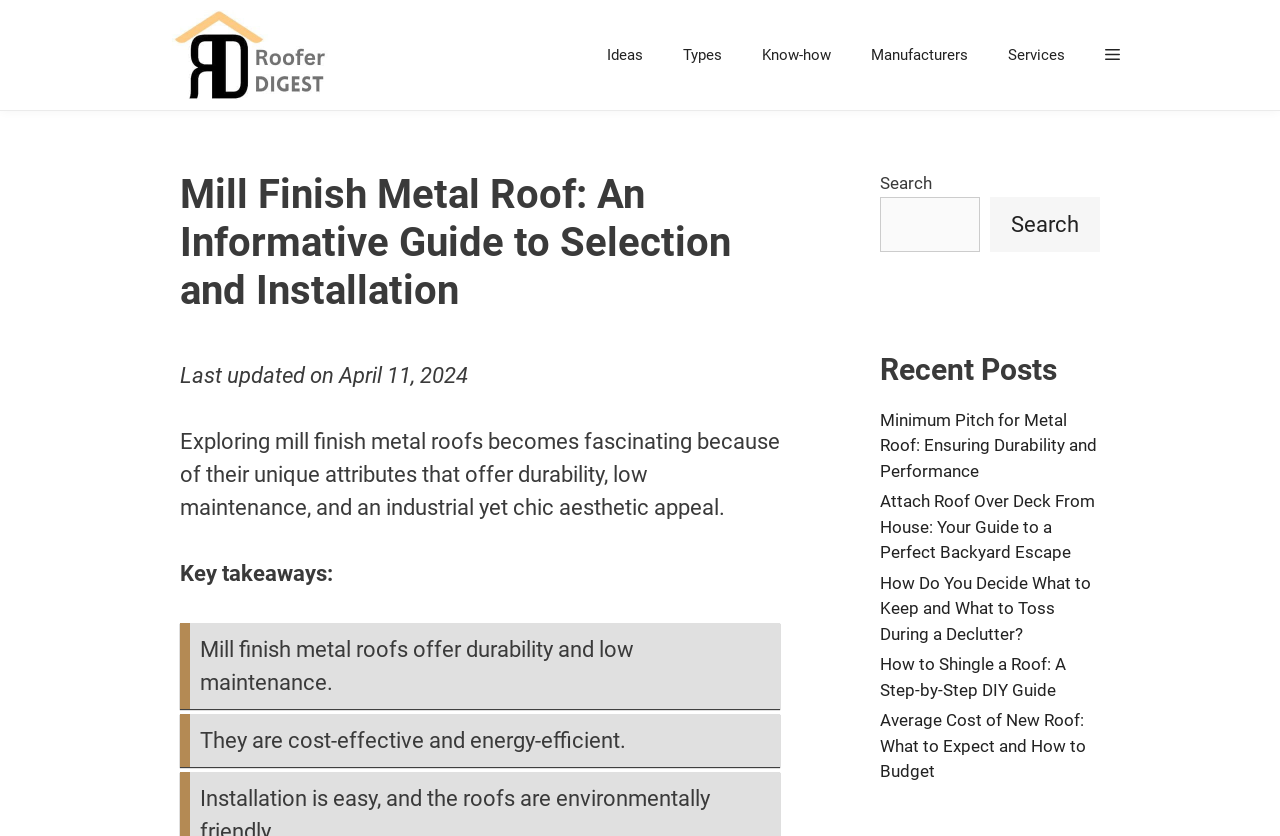Reply to the question with a single word or phrase:
What is the purpose of the search bar?

To search the website